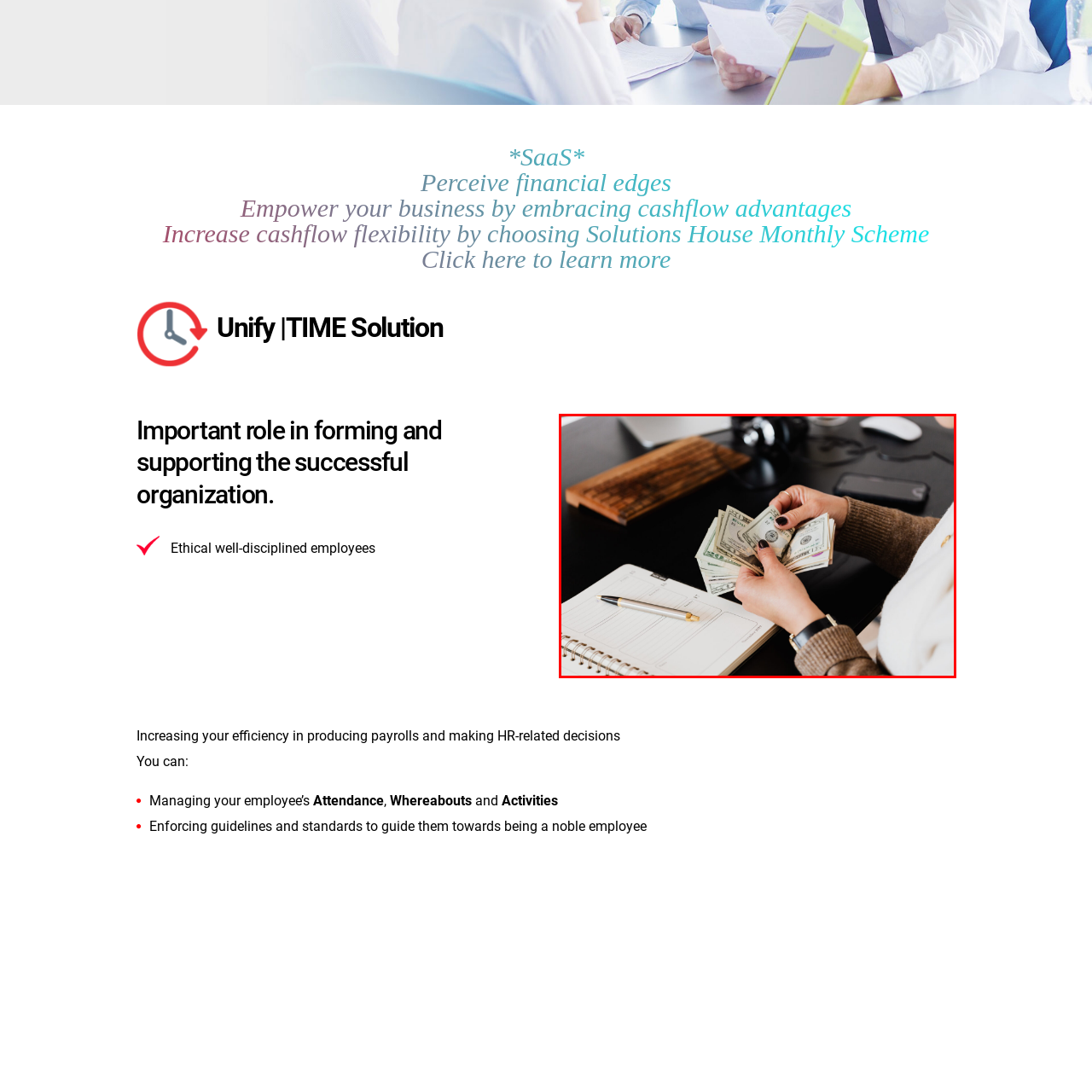Observe the image encased in the red box and deliver an in-depth response to the subsequent question by interpreting the details within the image:
What is on the desk beside the person?

On the desk beside the person, there is an open notebook with a pen, indicating that the person is in the middle of a planning or strategy session, which is crucial for effective financial management.